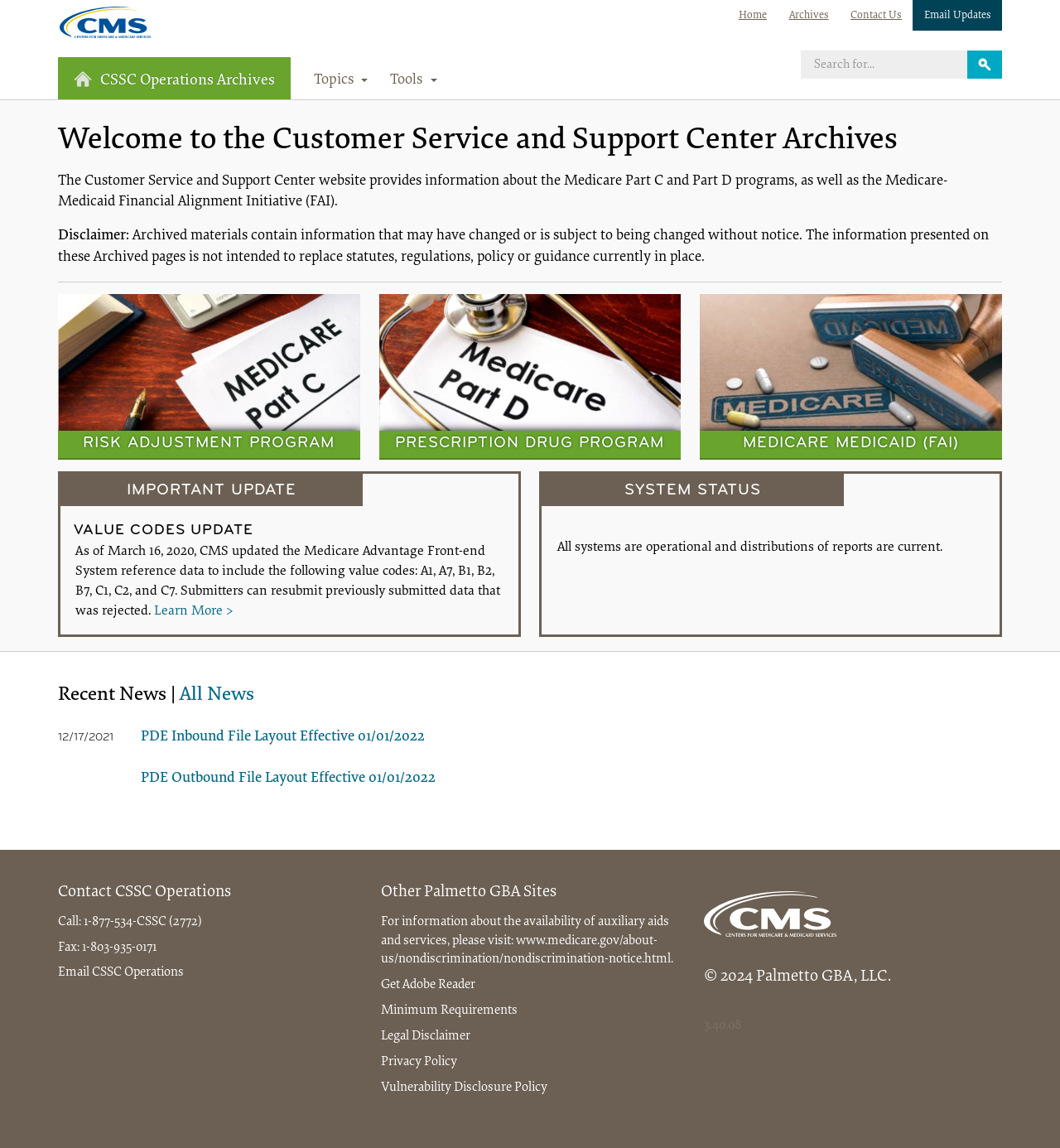Based on the element description, predict the bounding box coordinates (top-left x, top-left y, bottom-right x, bottom-right y) for the UI element in the screenshot: All News

[0.17, 0.597, 0.24, 0.614]